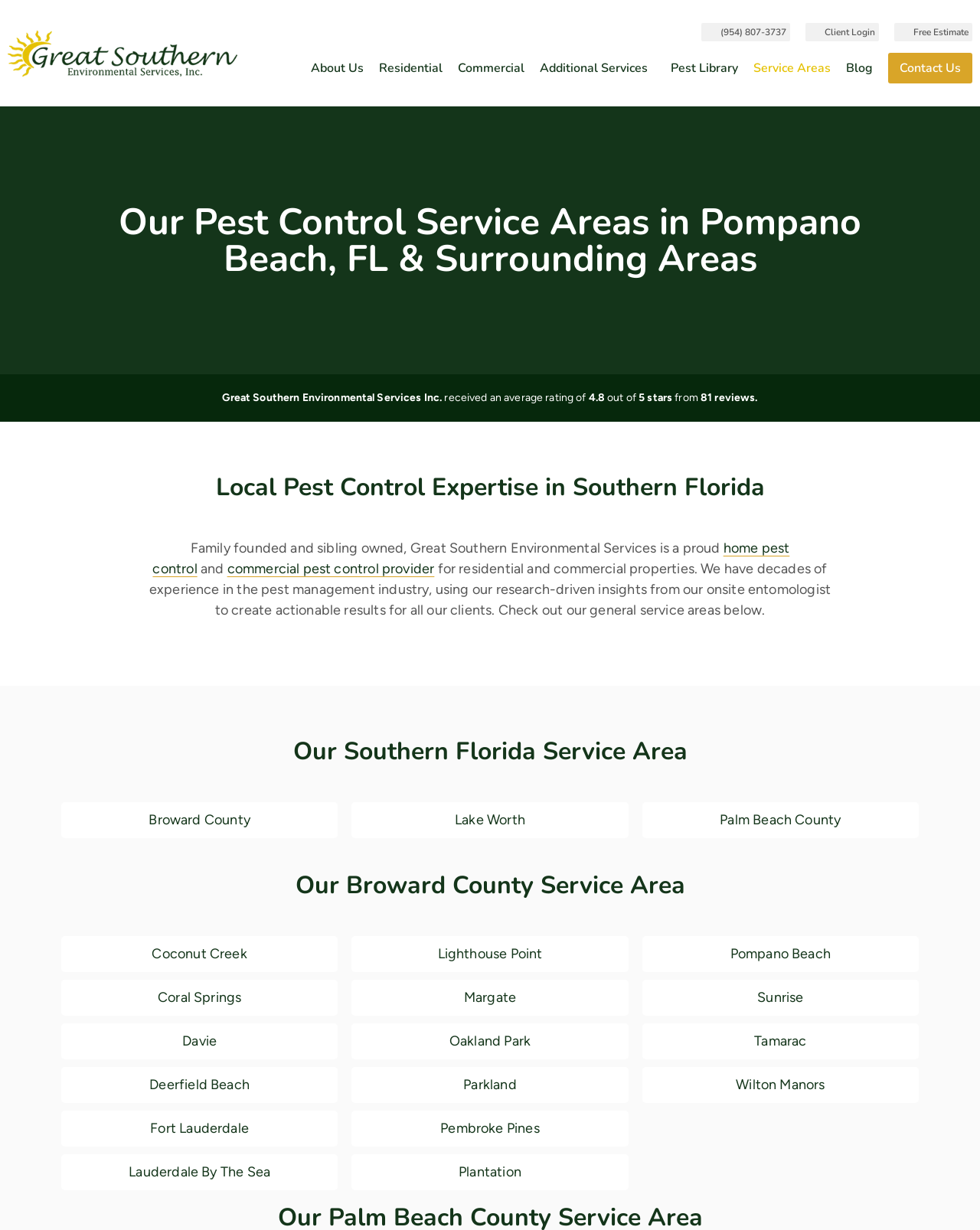What is the name of the company providing pest control services?
From the image, respond using a single word or phrase.

Great Southern Environmental Services Inc.